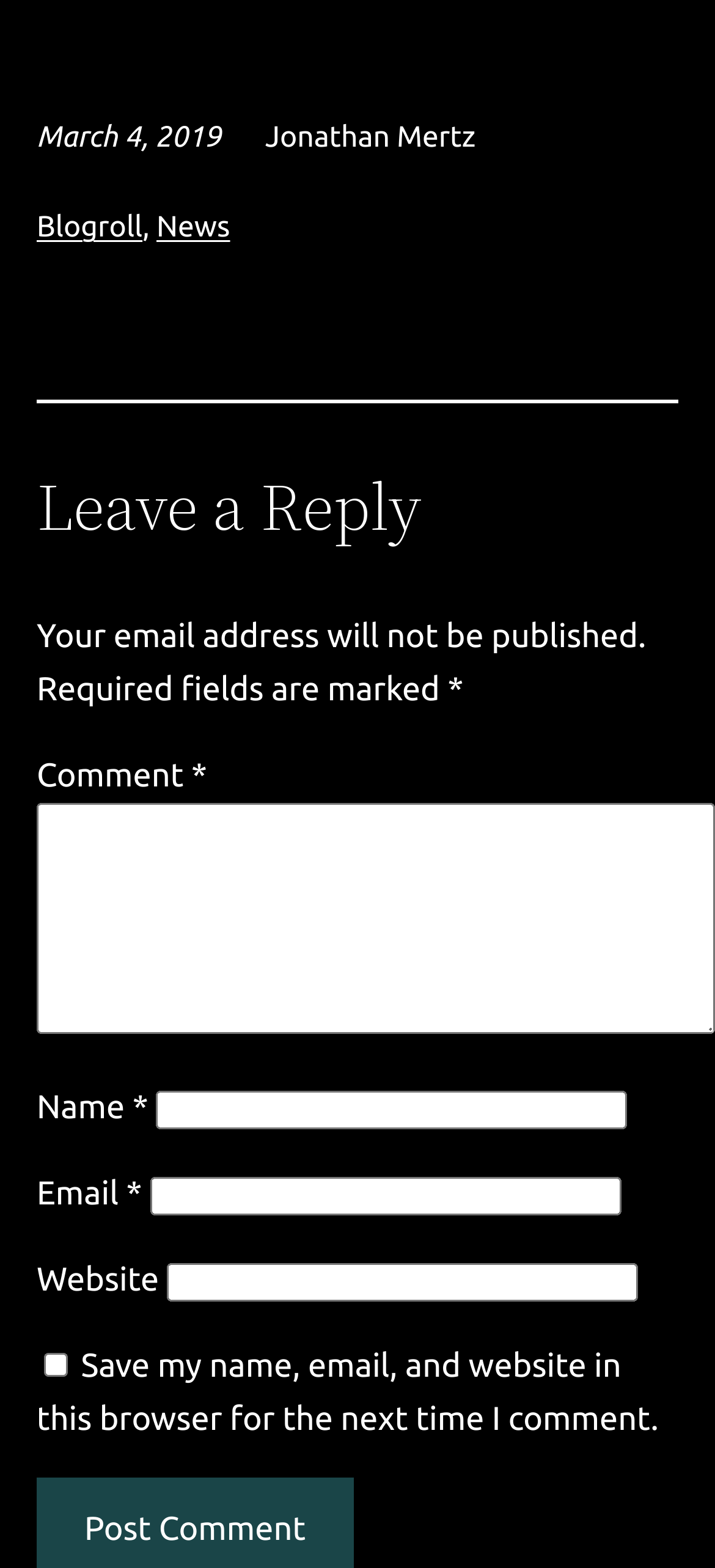Please look at the image and answer the question with a detailed explanation: How many required fields are there on the webpage?

The webpage has three required fields, which are indicated by the asterisk symbol (*) next to the labels 'Comment', 'Name', and 'Email'. This suggests that these fields must be filled in order to submit a reply or comment.